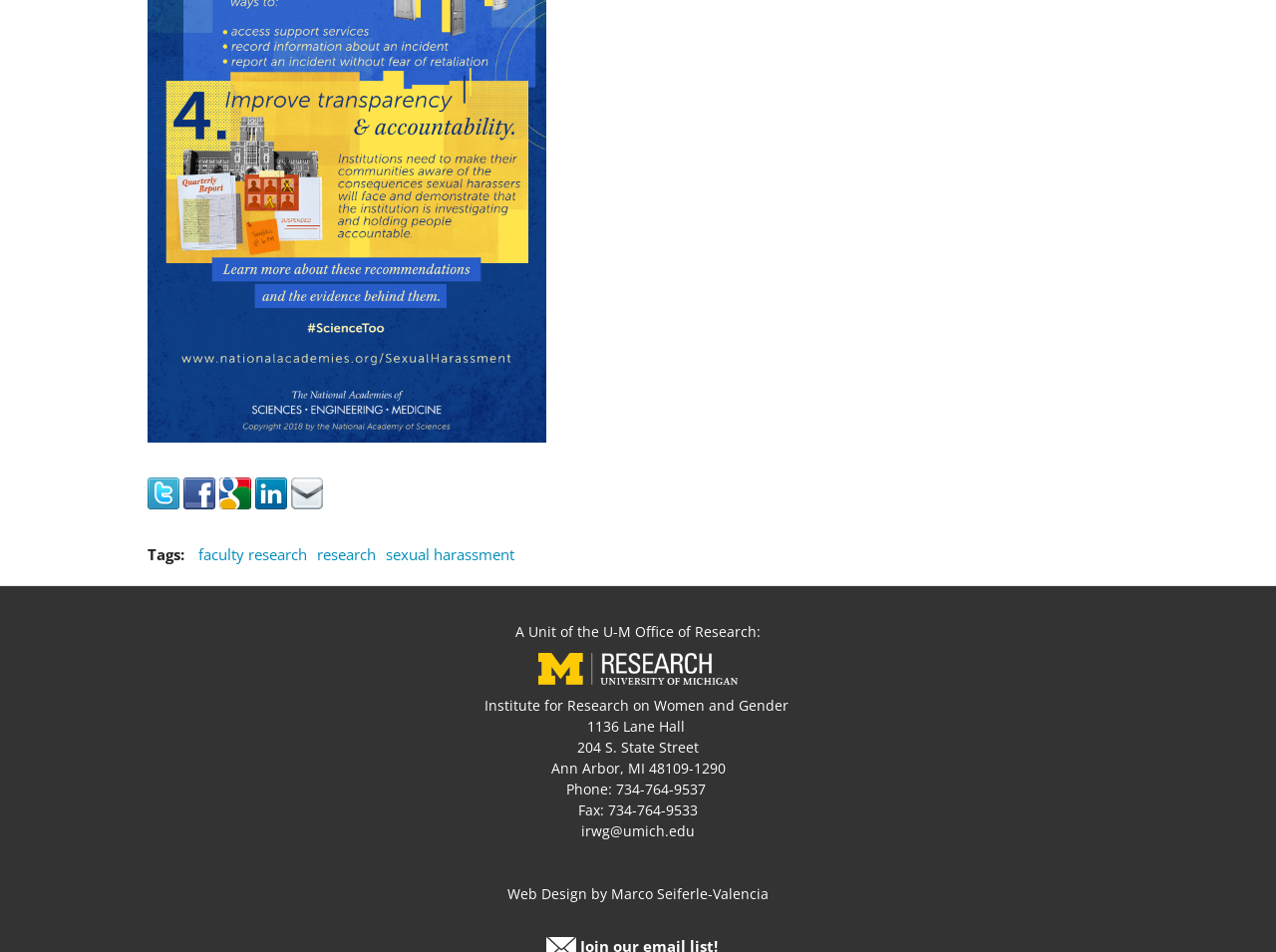Give a concise answer using one word or a phrase to the following question:
What is the name of the institute?

Institute for Research on Women and Gender